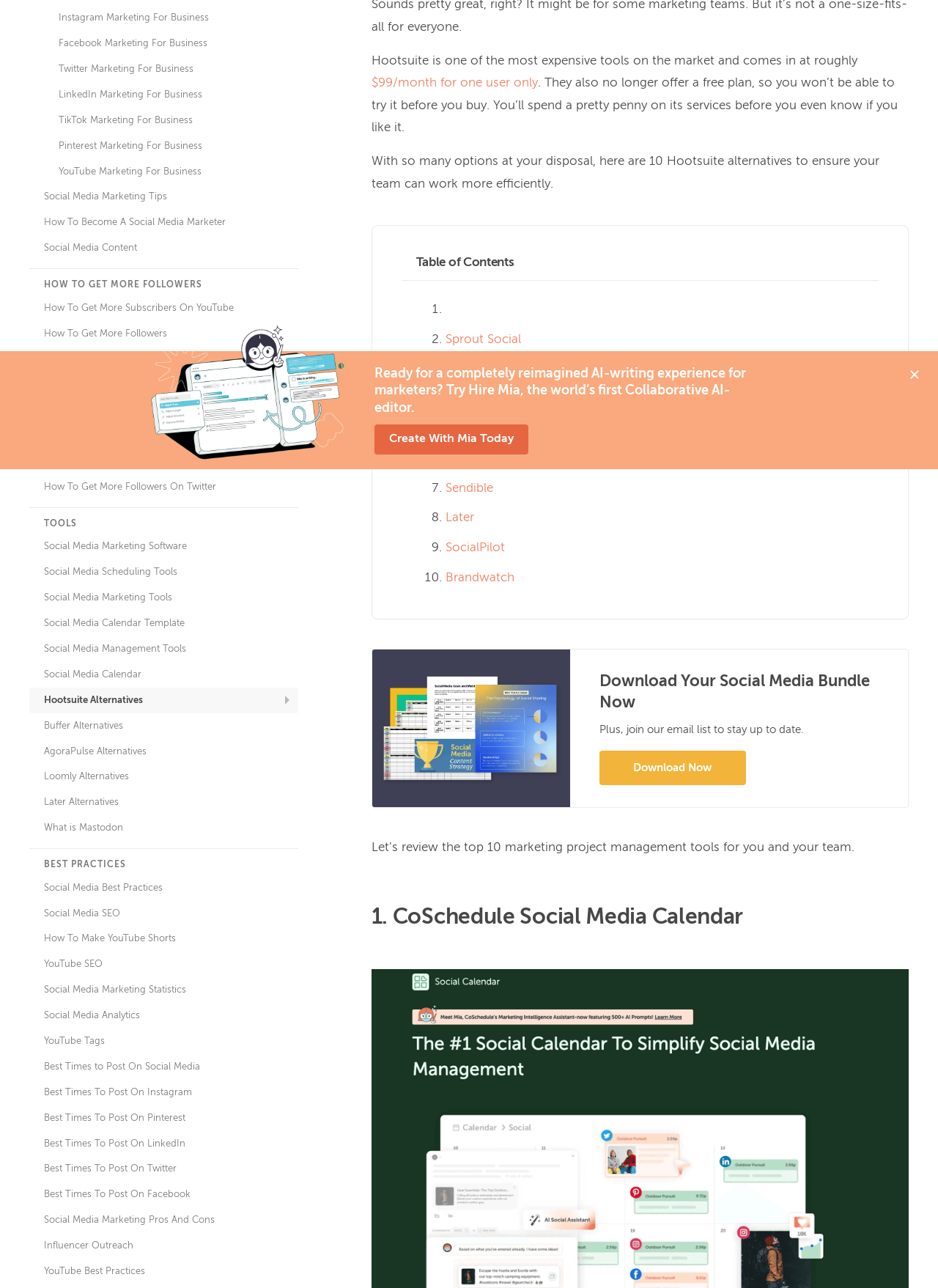Identify the bounding box coordinates for the UI element described as follows: "Social Media Calendar". Ensure the coordinates are four float numbers between 0 and 1, formatted as [left, top, right, bottom].

[0.031, 0.514, 0.318, 0.534]